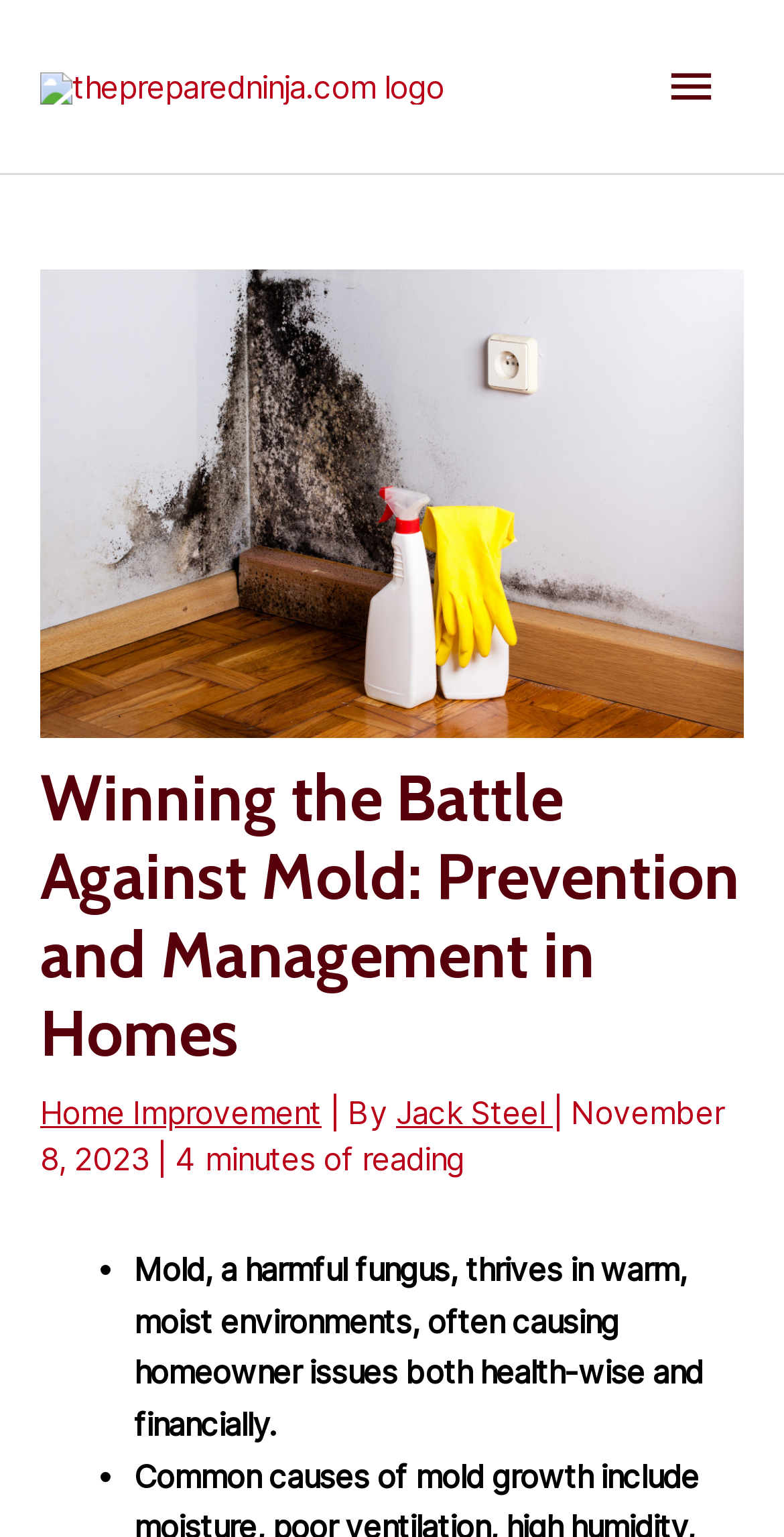Use a single word or phrase to answer the question: 
What is the logo of the website?

The Prepared Ninja